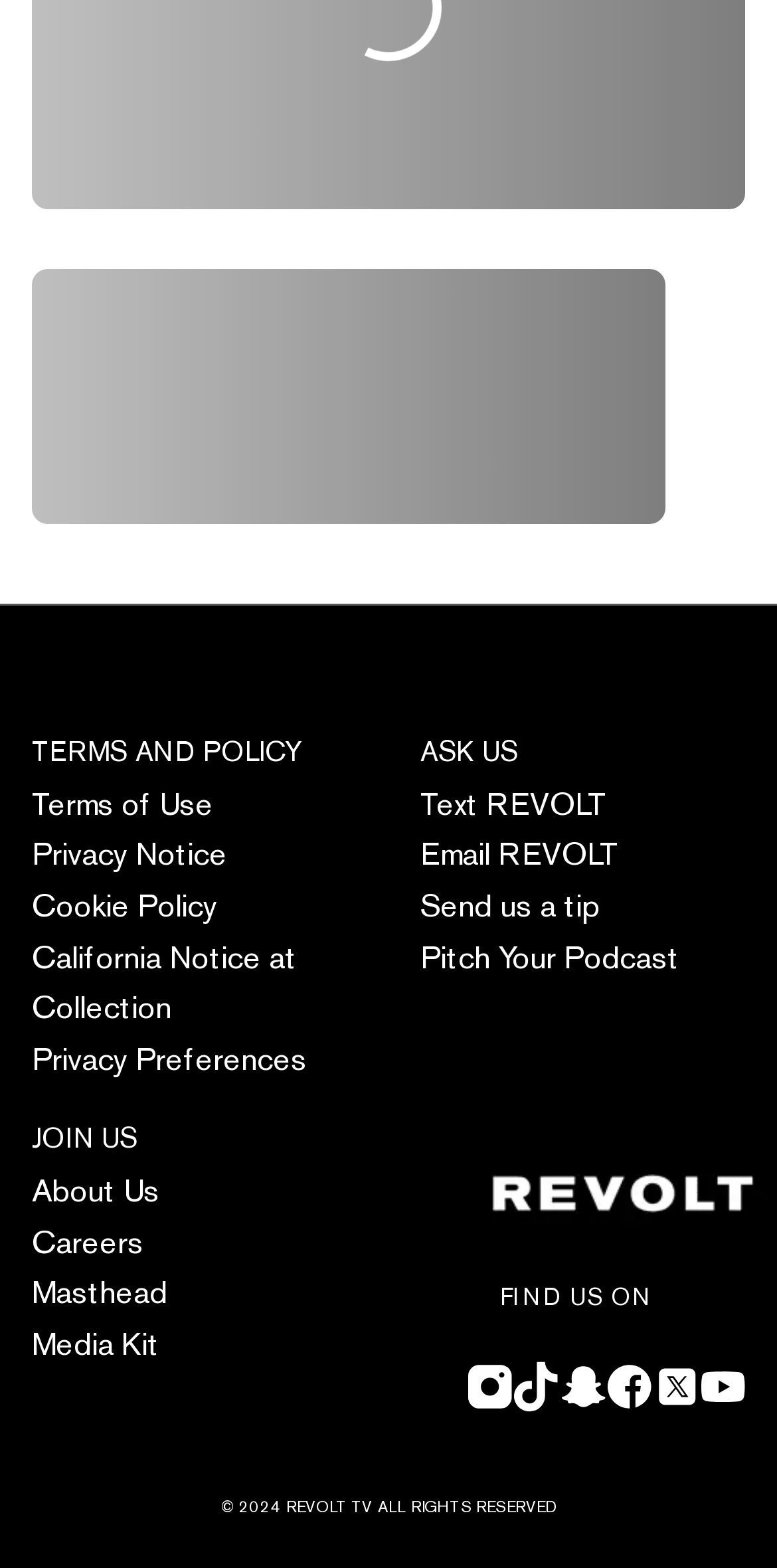Could you indicate the bounding box coordinates of the region to click in order to complete this instruction: "Learn about Careers".

[0.041, 0.71, 0.185, 0.737]